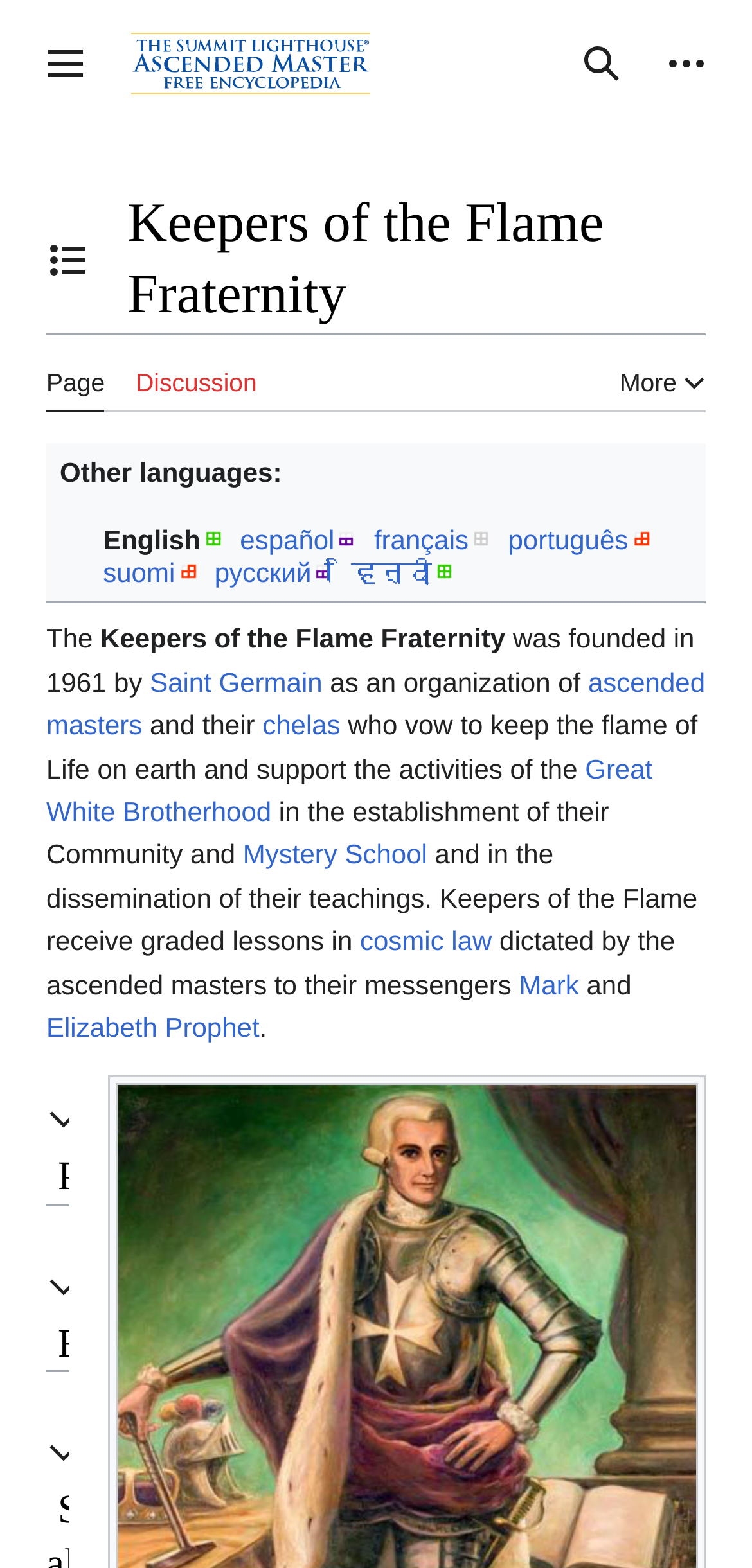Who founded the Keepers of the Flame Fraternity?
Based on the image, give a one-word or short phrase answer.

Saint Germain